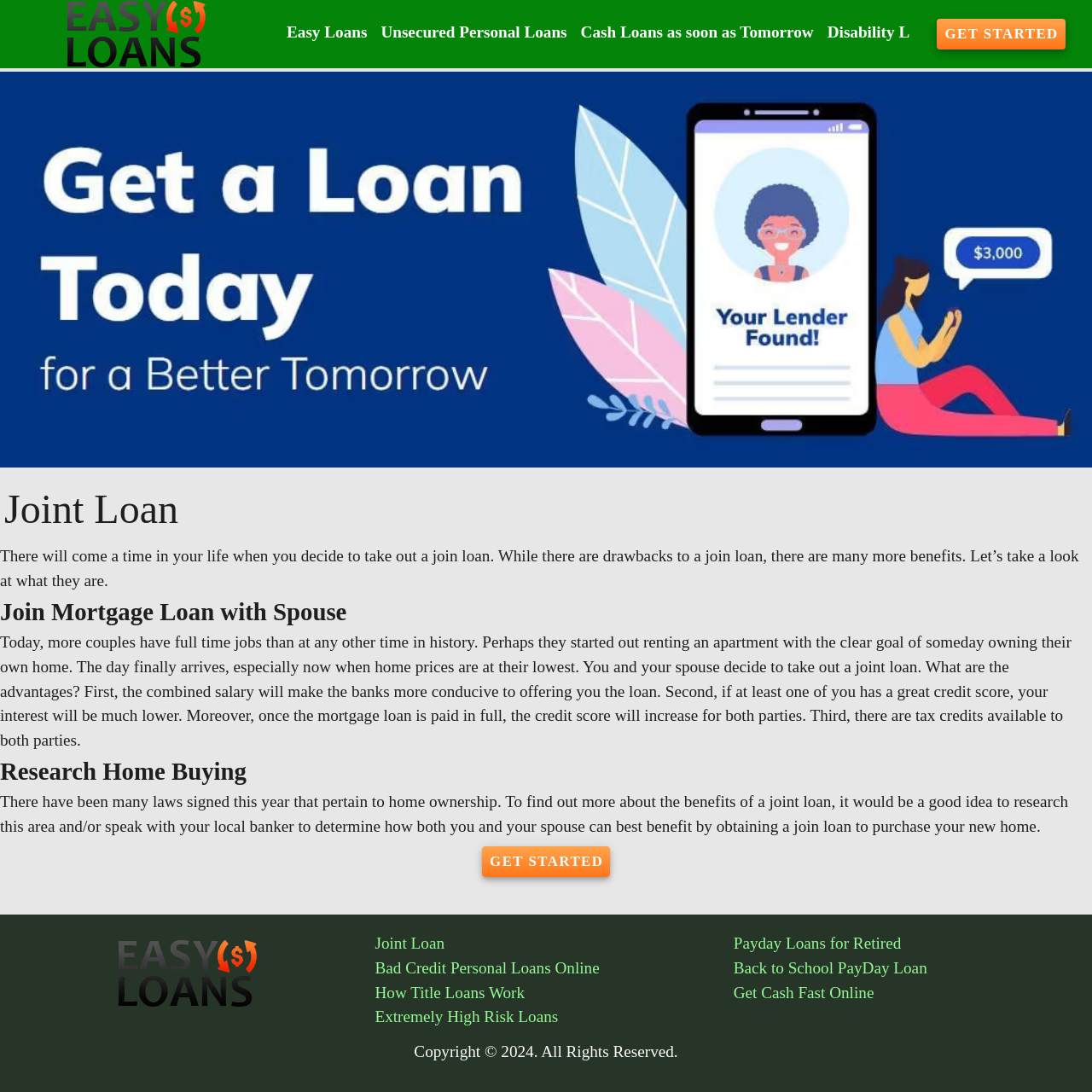Please identify the bounding box coordinates of the element I should click to complete this instruction: 'Select 'Easy Loans' option'. The coordinates should be given as four float numbers between 0 and 1, like this: [left, top, right, bottom].

[0.256, 0.011, 0.342, 0.048]